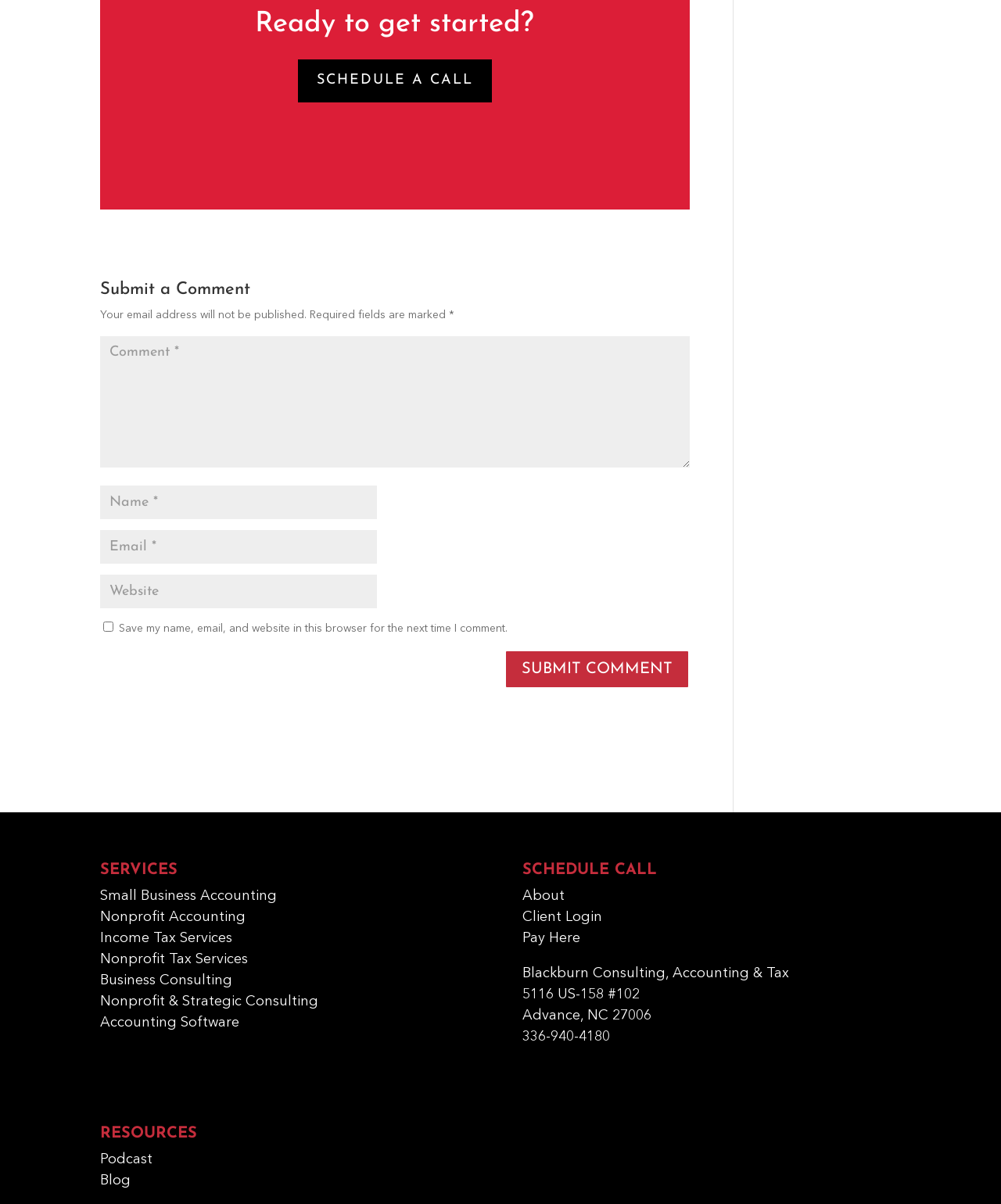Find and specify the bounding box coordinates that correspond to the clickable region for the instruction: "go to Contact Us".

None